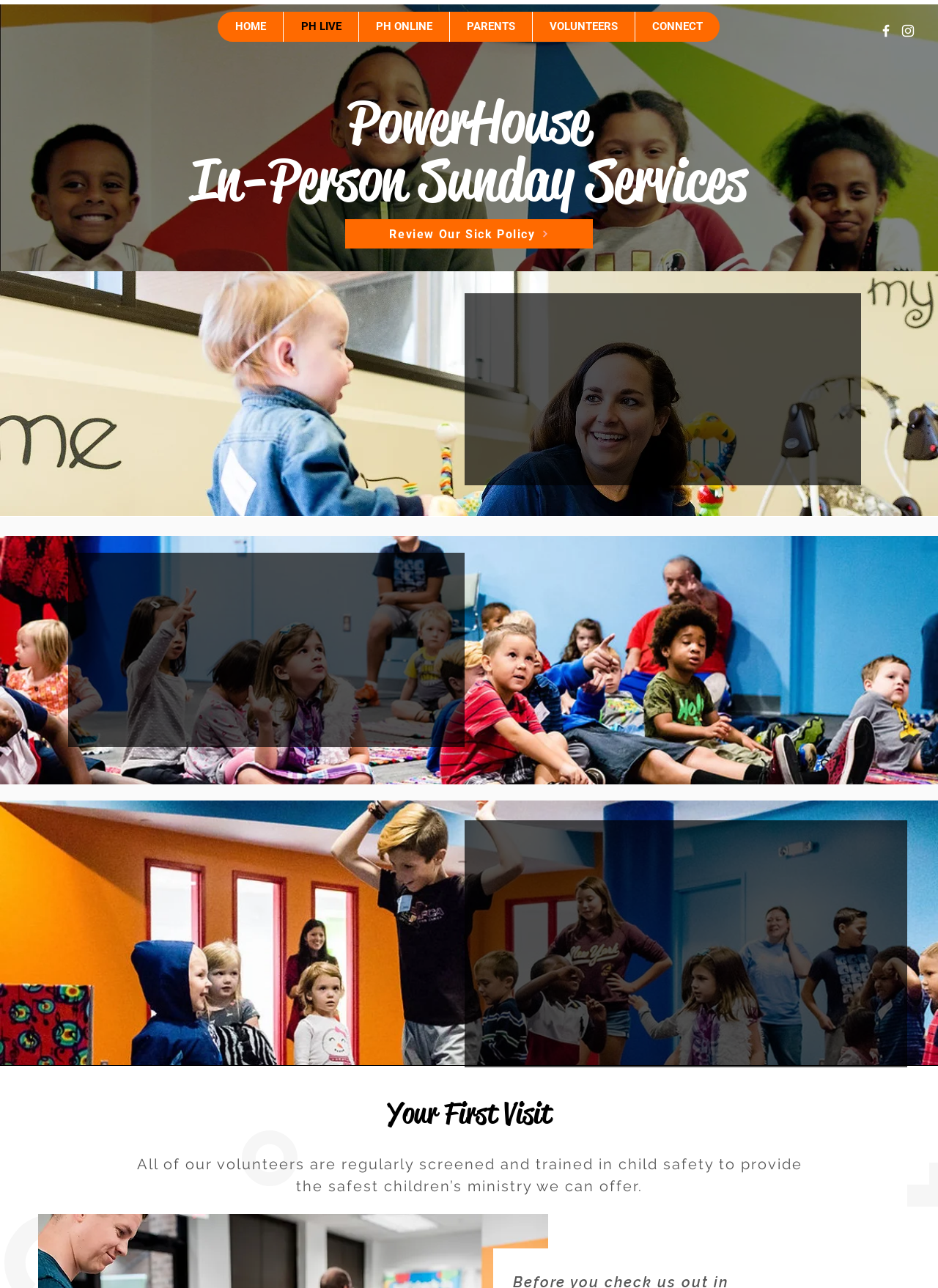What are the age groups served by PowerHouse?
Give a one-word or short-phrase answer derived from the screenshot.

Nursery, Preschool, Elementary